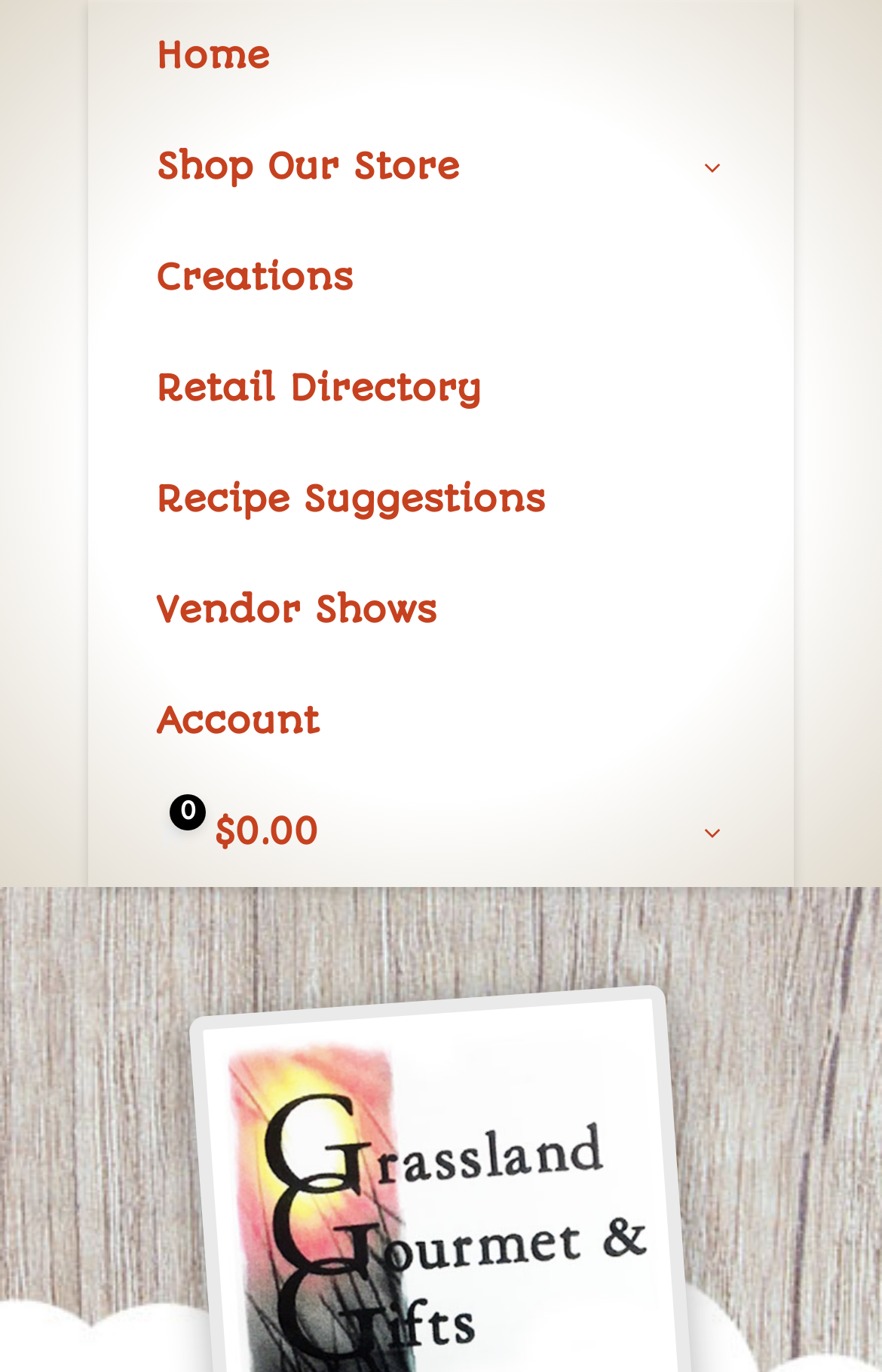What is the first link on the top navigation bar?
Your answer should be a single word or phrase derived from the screenshot.

Home